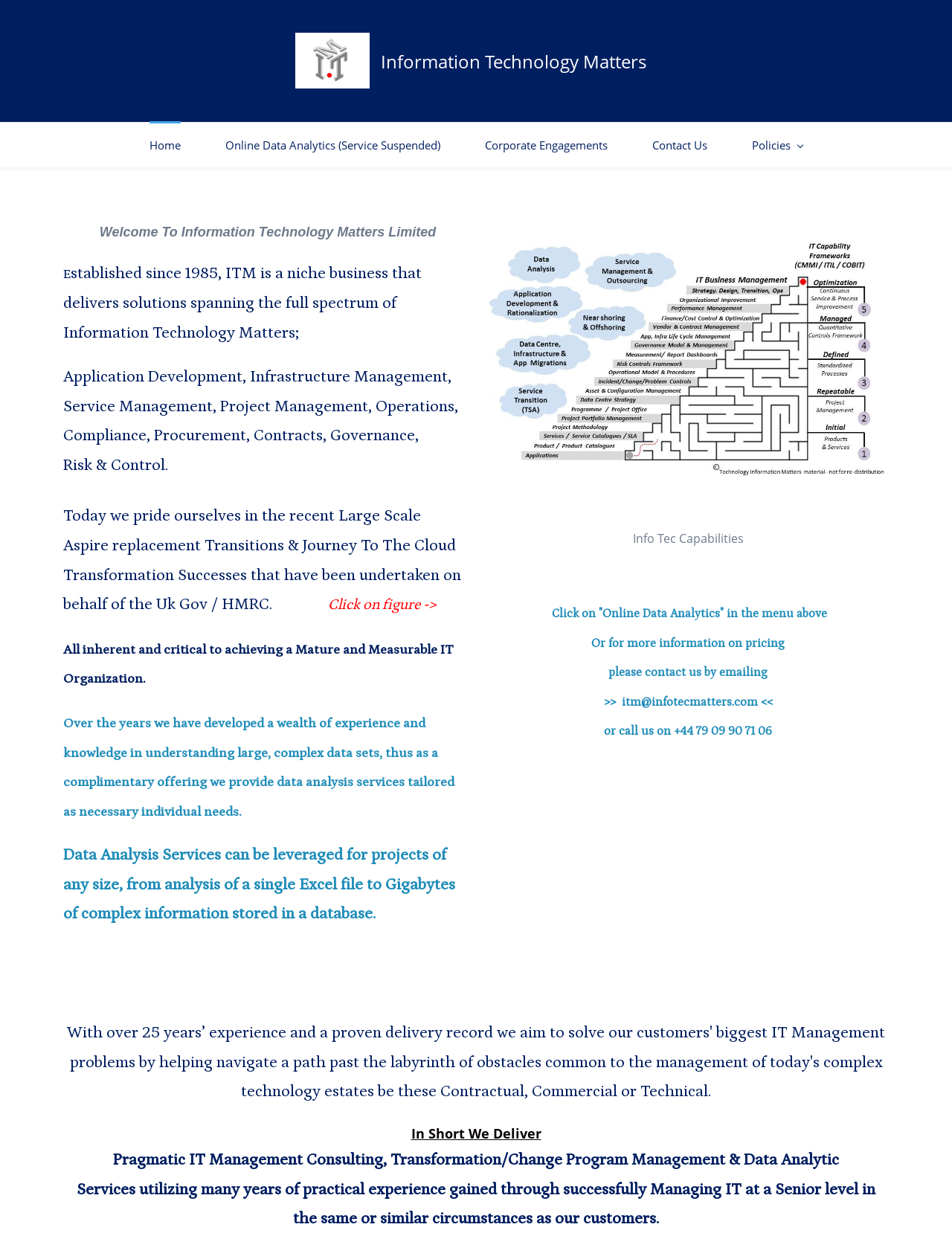Provide a one-word or brief phrase answer to the question:
What is the company's approach to IT Management?

Pragmatic